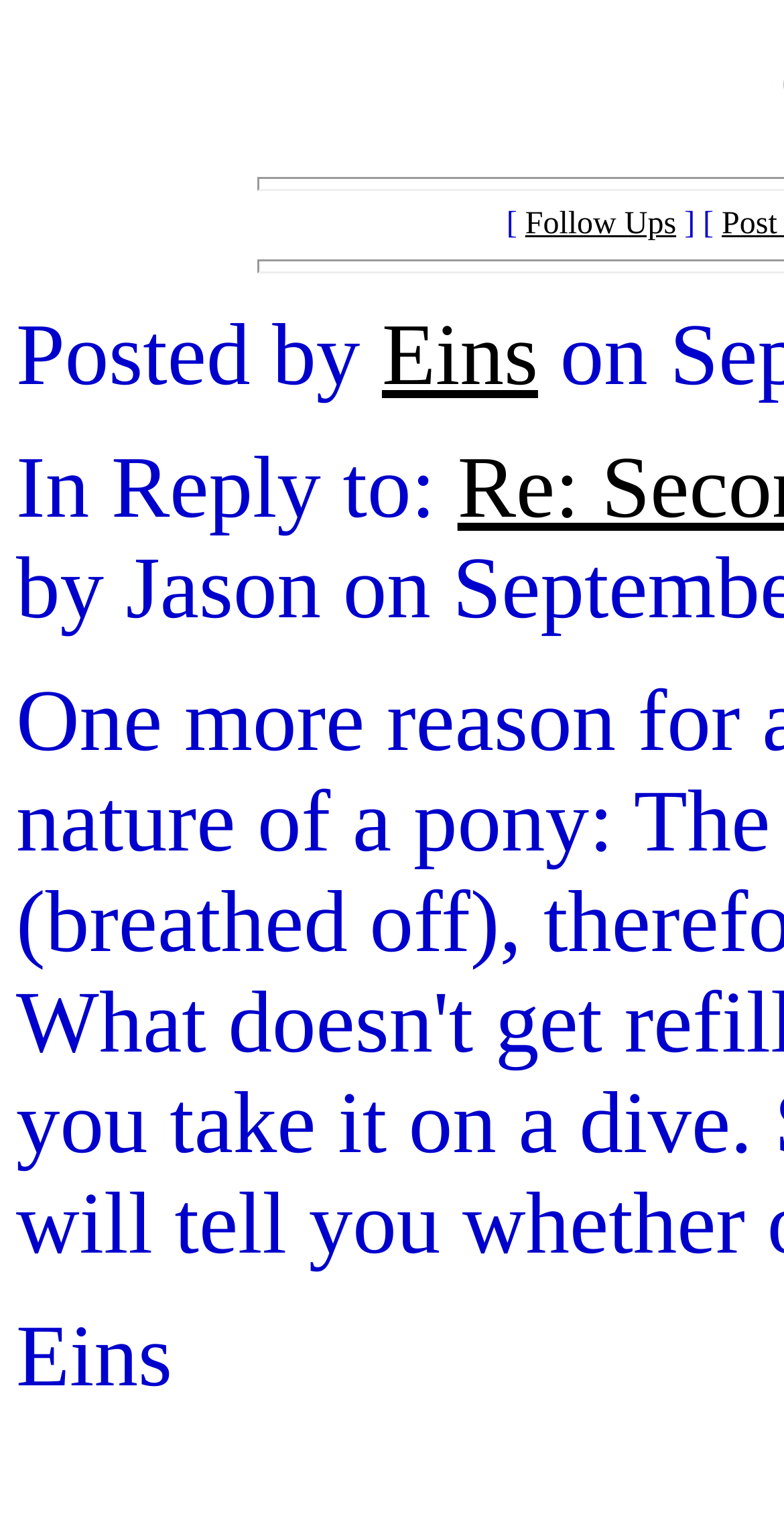Offer a meticulous caption that includes all visible features of the webpage.

The webpage appears to be a discussion or comment page. At the top, there is a section with a static text "[" followed by a link labeled "Follow Ups" and then another static text "]". This section is positioned near the top center of the page.

Below this section, there is a line of text that reads "Posted by" followed by a link labeled "Eins". This line is positioned near the top left of the page.

Further down, there is another line of text that reads "In Reply to:". This line is positioned below the "Posted by" line, still on the left side of the page.

At the bottom left of the page, there is a standalone text "Eins".